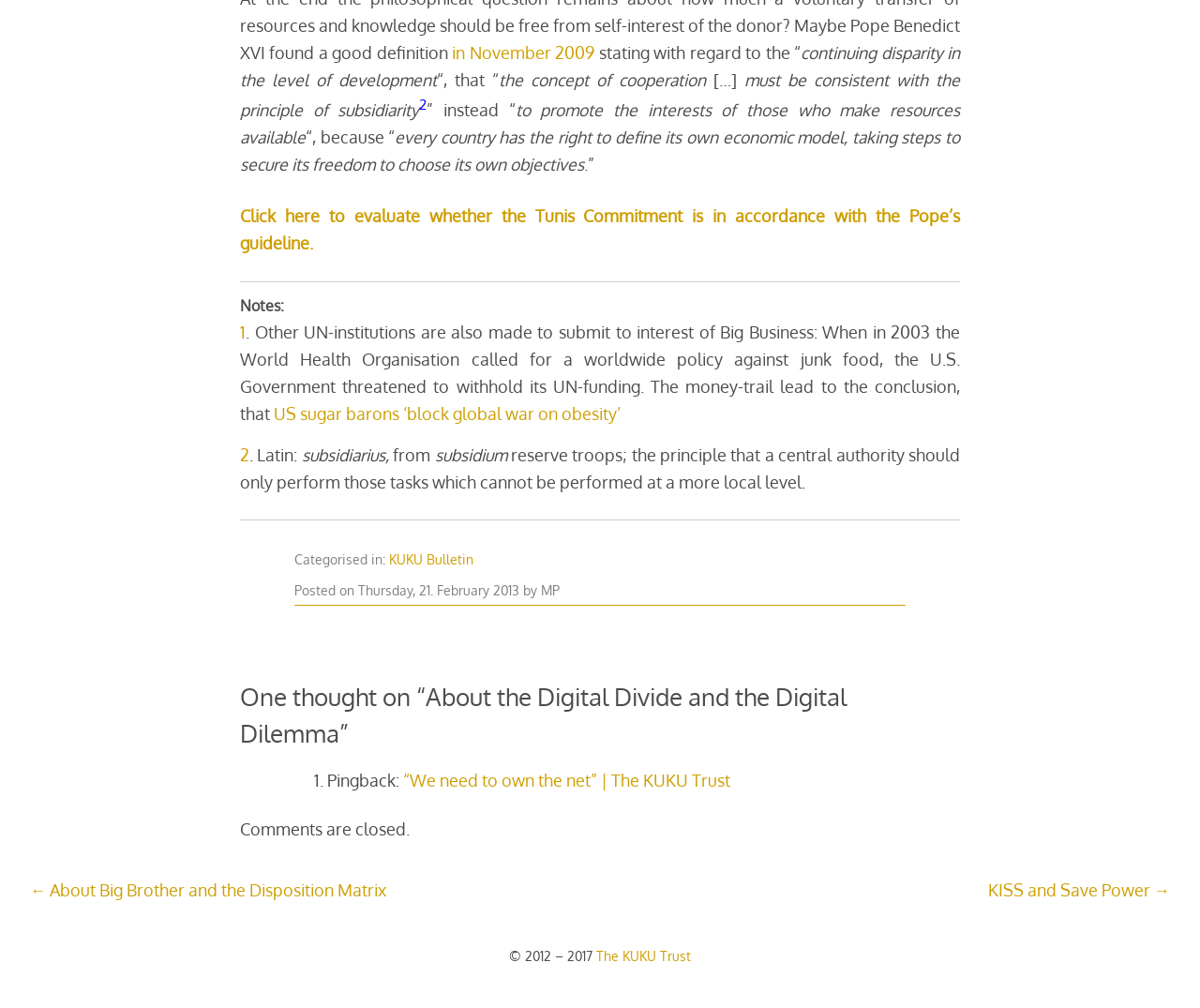Please identify the bounding box coordinates of the element's region that needs to be clicked to fulfill the following instruction: "Read the pingback 'We need to own the net'". The bounding box coordinates should consist of four float numbers between 0 and 1, i.e., [left, top, right, bottom].

[0.336, 0.763, 0.608, 0.784]